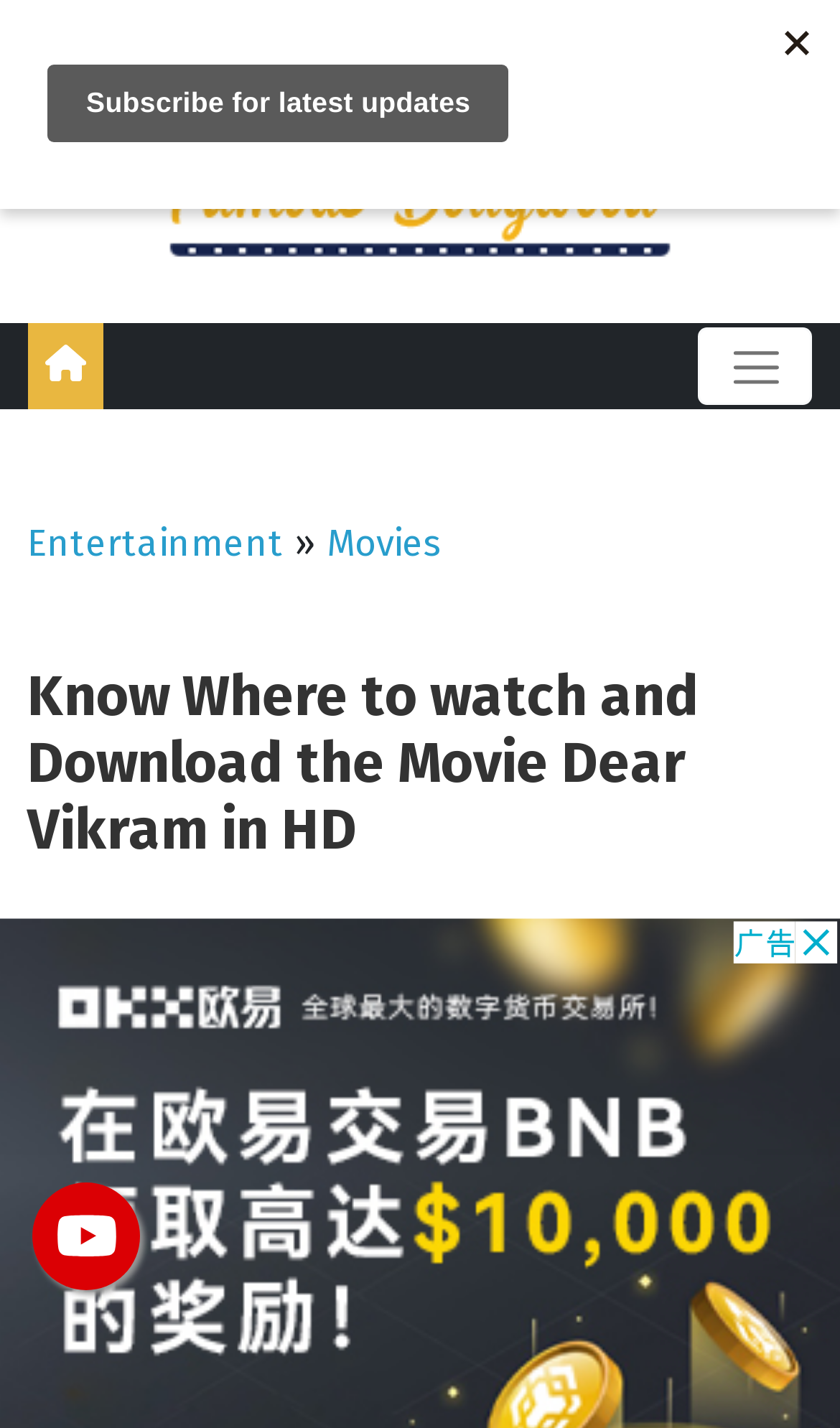What is the purpose of the search bar?
Please look at the screenshot and answer in one word or a short phrase.

To search for movies